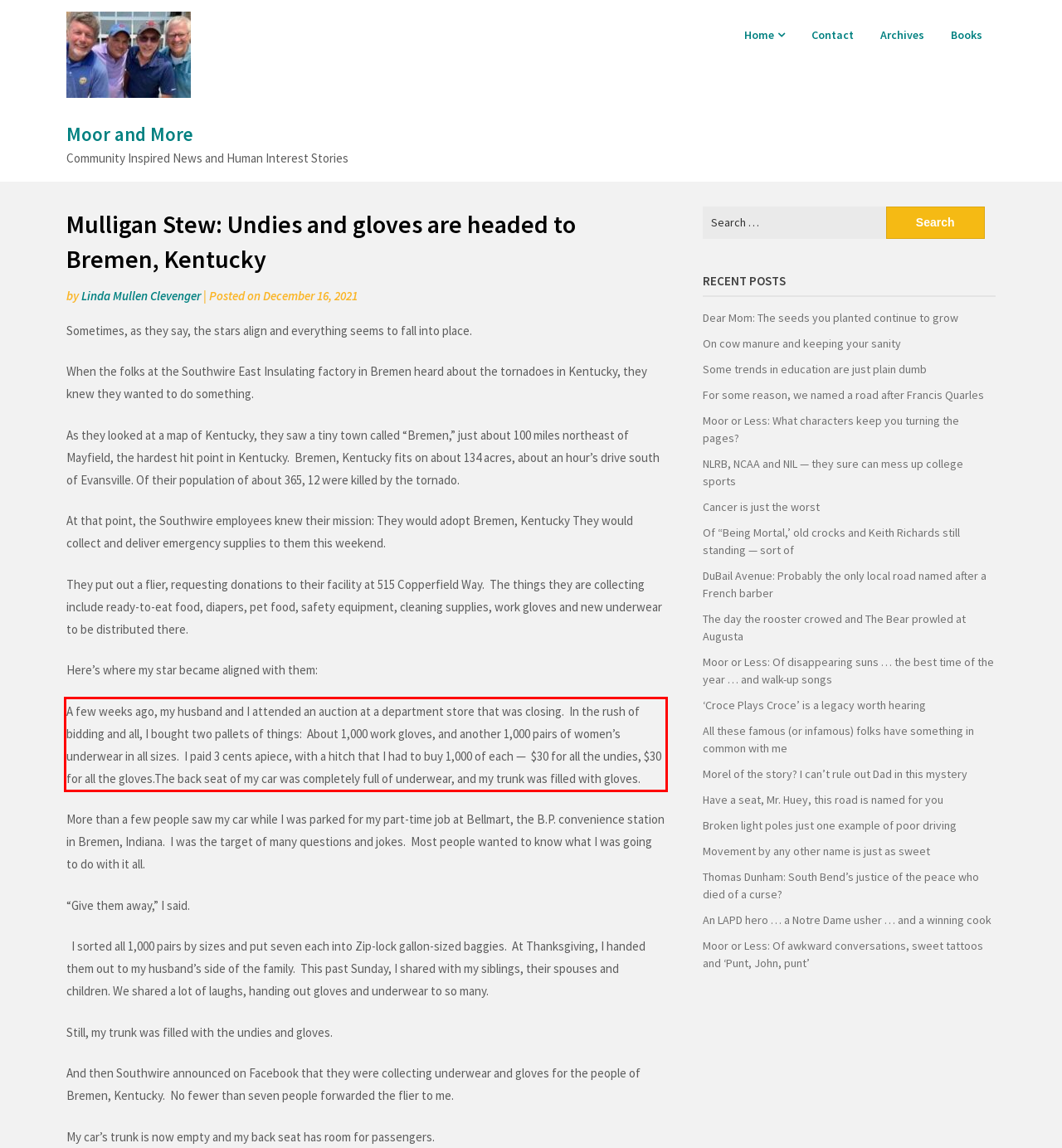Look at the webpage screenshot and recognize the text inside the red bounding box.

A few weeks ago, my husband and I attended an auction at a department store that was closing. In the rush of bidding and all, I bought two pallets of things: About 1,000 work gloves, and another 1,000 pairs of women’s underwear in all sizes. I paid 3 cents apiece, with a hitch that I had to buy 1,000 of each — $30 for all the undies, $30 for all the gloves.The back seat of my car was completely full of underwear, and my trunk was filled with gloves.